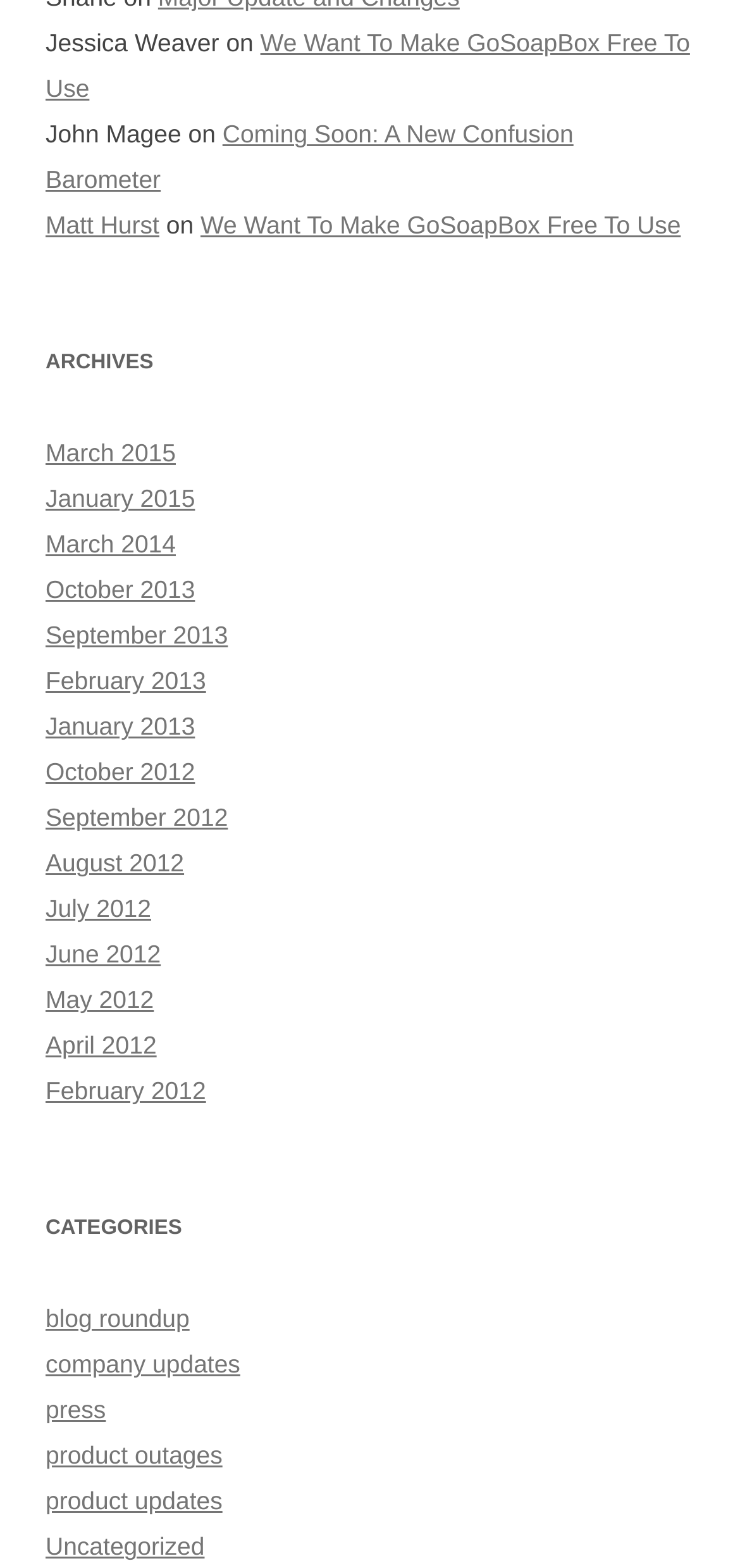Find the bounding box coordinates of the area to click in order to follow the instruction: "Check out the blog roundup".

[0.062, 0.832, 0.256, 0.85]